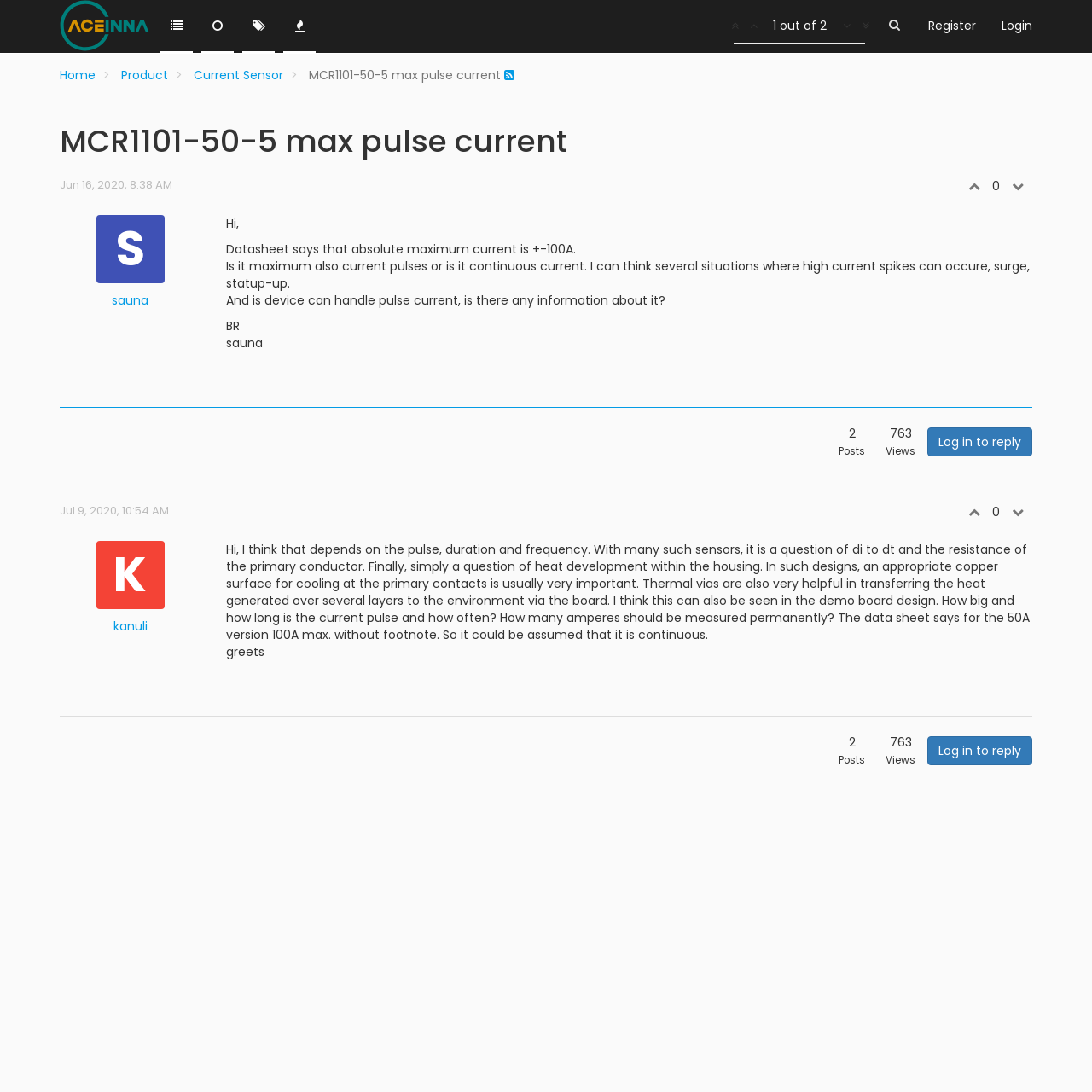Create a full and detailed caption for the entire webpage.

This webpage appears to be a forum discussion page, specifically a thread about the maximum current of a device, MCR1101-50-5. At the top of the page, there are several links, including "Register", "Login", and a search bar with a magnifying glass icon. Below these links, there are navigation links, such as "Home", "Product", and "Current Sensor".

The main content of the page is a discussion thread, with two posts. The first post, which spans most of the page, is from a user named "sauna" and asks about the maximum current of the device, specifically whether it refers to continuous current or current pulses. The post includes several sentences of text, with a signature "BR" at the end.

Below the first post, there are some statistics, including the number of posts and views. There is also a link to "Log in to reply" to the post.

The second post, which is shorter, is from a user named "kanuli" and responds to the original question. The post includes several sentences of text, with a signature "greets" at the end. Below the second post, there are again some statistics, including the number of posts and views, as well as a link to "Log in to reply".

Throughout the page, there are several icons, including a star icon, a bell icon, and a magnifying glass icon. There are also several links to other pages, including a link to the demo board design mentioned in the second post.